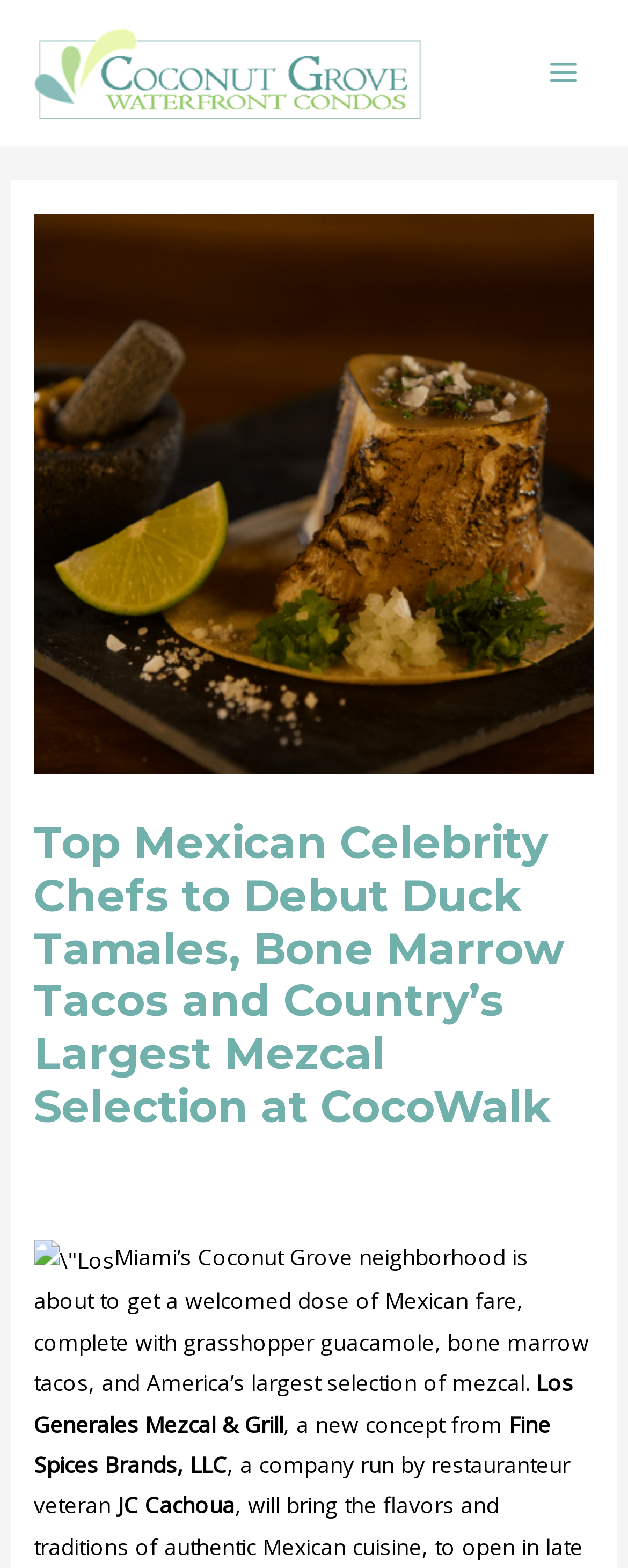Please find the top heading of the webpage and generate its text.

Top Mexican Celebrity Chefs to Debut Duck Tamales, Bone Marrow Tacos and Country’s Largest Mezcal Selection at CocoWalk